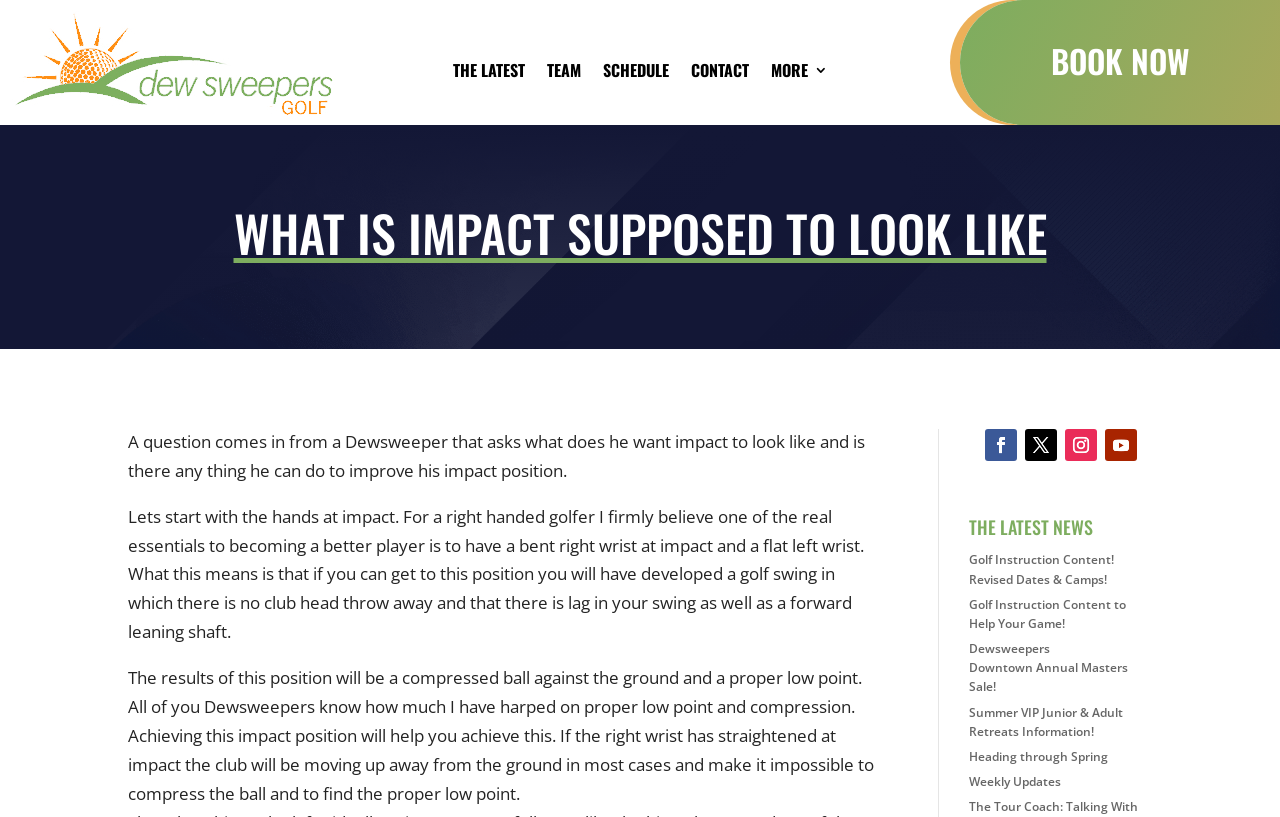Please study the image and answer the question comprehensively:
How many news articles are listed under 'THE LATEST NEWS'?

Under the heading 'THE LATEST NEWS', there are 5 news article links listed, including 'Golf Instruction Content! Revised Dates & Camps!', 'Golf Instruction Content to Help Your Game!', and others.